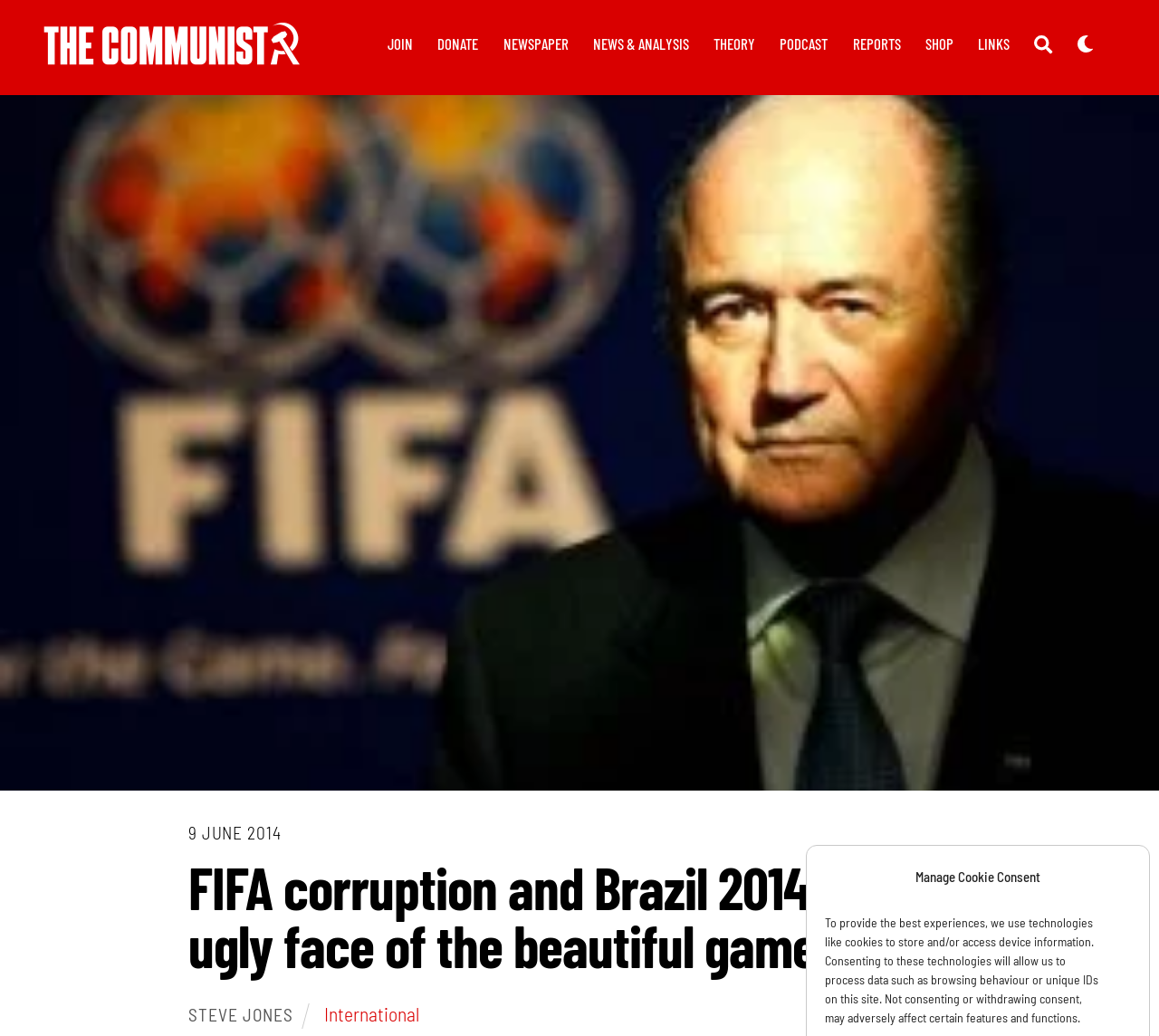Using the image as a reference, answer the following question in as much detail as possible:
What is the date of the article?

I found the date of the article by looking at the time element, which is located below the main image and has a static text element with the date '9 JUNE 2014'.